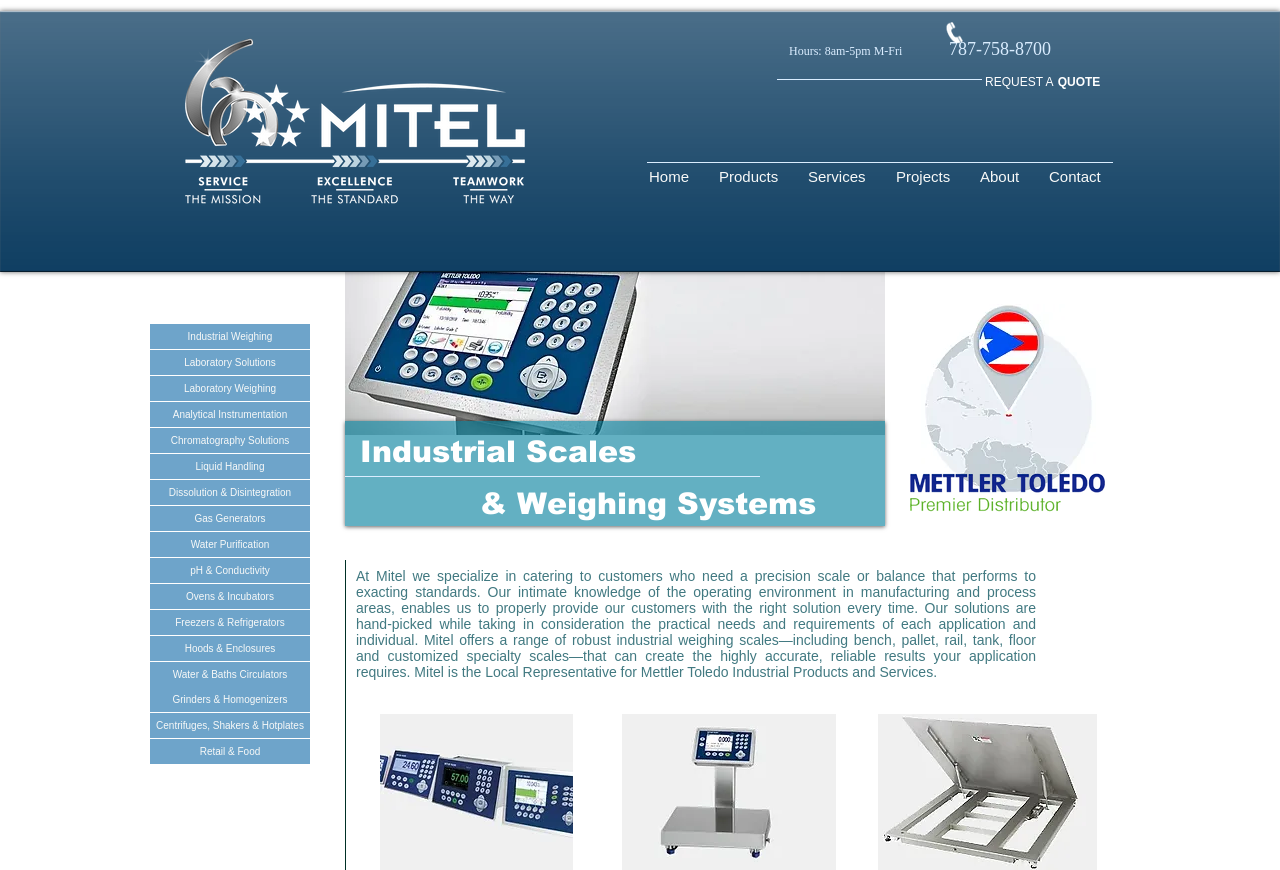Use a single word or phrase to answer the question: 
What is the purpose of Mitel's solutions?

To provide precision scales and balances